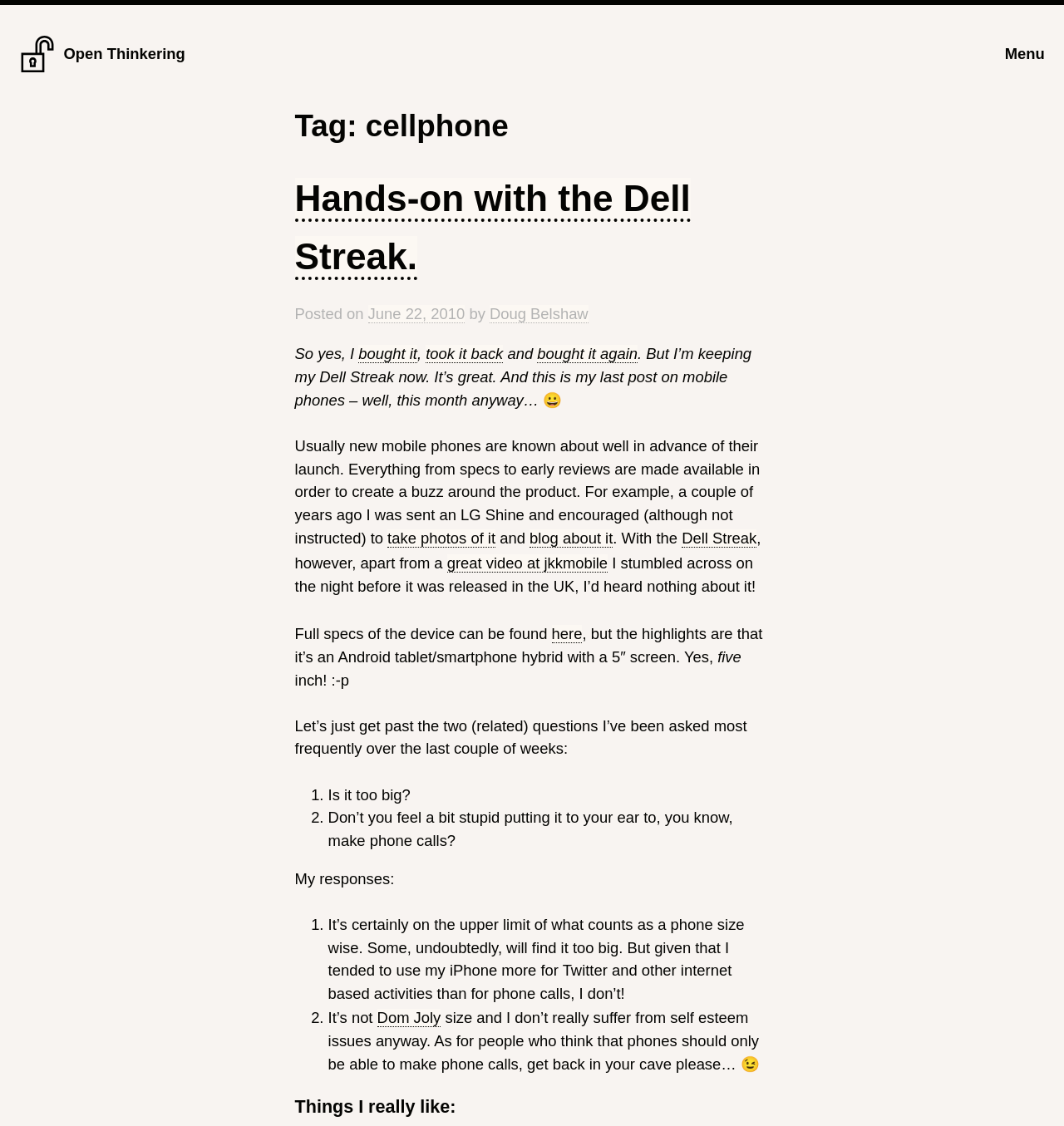Explain the webpage's layout and main content in detail.

The webpage is about a blog post titled "Tag: cellphone" on the website "Open Thinkering". At the top left corner, there is a link to the "Home" page, accompanied by an unlocked padlock image. The website's title "Open Thinkering" is also a link, located at the top center of the page.

On the top right corner, there is a "Menu" link. Below the title, there is a header section that contains the blog post's title "Hands-on with the Dell Streak." and a link to the post. The post's metadata, including the date "June 22, 2010", and the author "Doug Belshaw" are also displayed.

The main content of the blog post is a long article about the author's experience with the Dell Streak mobile phone. The article is divided into several paragraphs, with links to other websites and articles scattered throughout. There are also several static text elements, including a smiley face emoji.

The article discusses the author's initial hesitation to buy the phone, but eventually deciding to keep it due to its great features. The author also mentions that the phone's specs were not well-known before its release, unlike other mobile phones.

The article then addresses two common questions about the phone: whether it is too big and whether it feels stupid to hold it to one's ear to make phone calls. The author responds to these questions, stating that the phone's size is not an issue for them and that they don't feel self-conscious about using it as a phone.

Finally, the article concludes with a section titled "Things I really like:", although the content of this section is not specified.